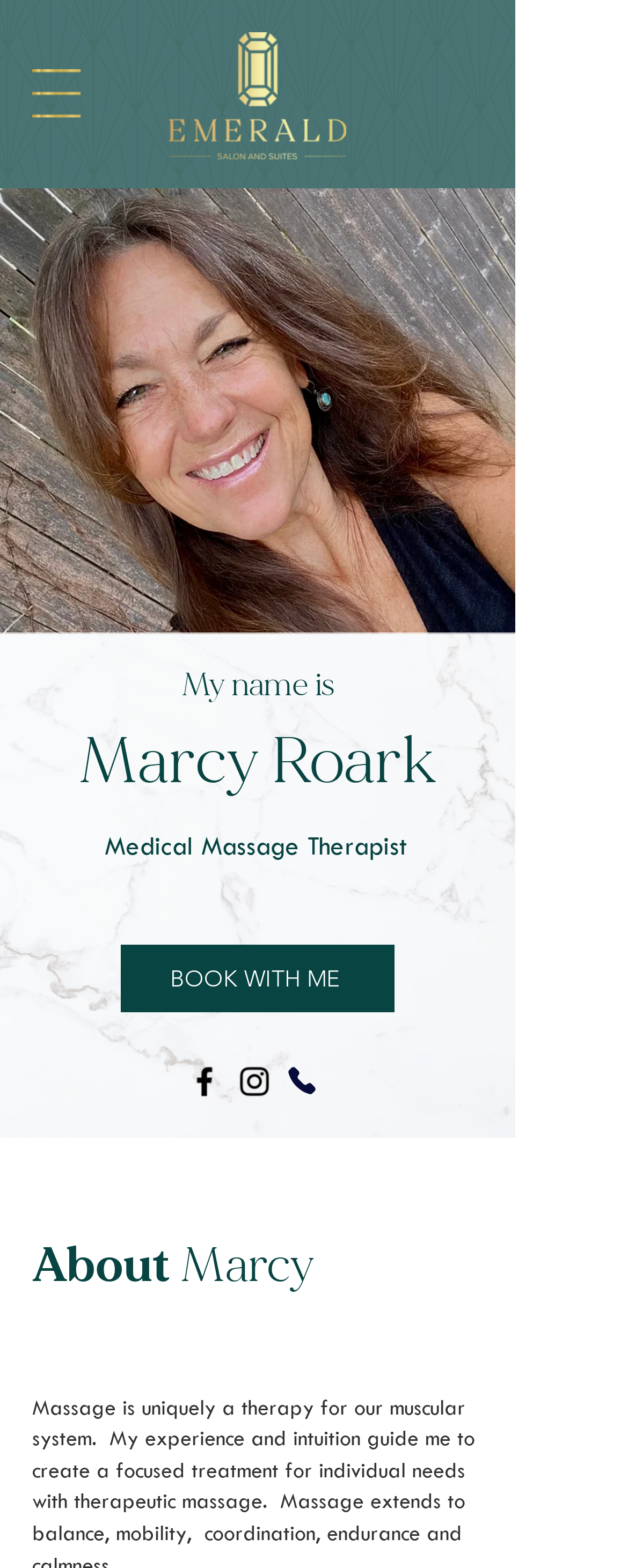Locate the headline of the webpage and generate its content.

HOME
ABOUT
LEASING
FIND A PROFESSIONAL
CONTACT US